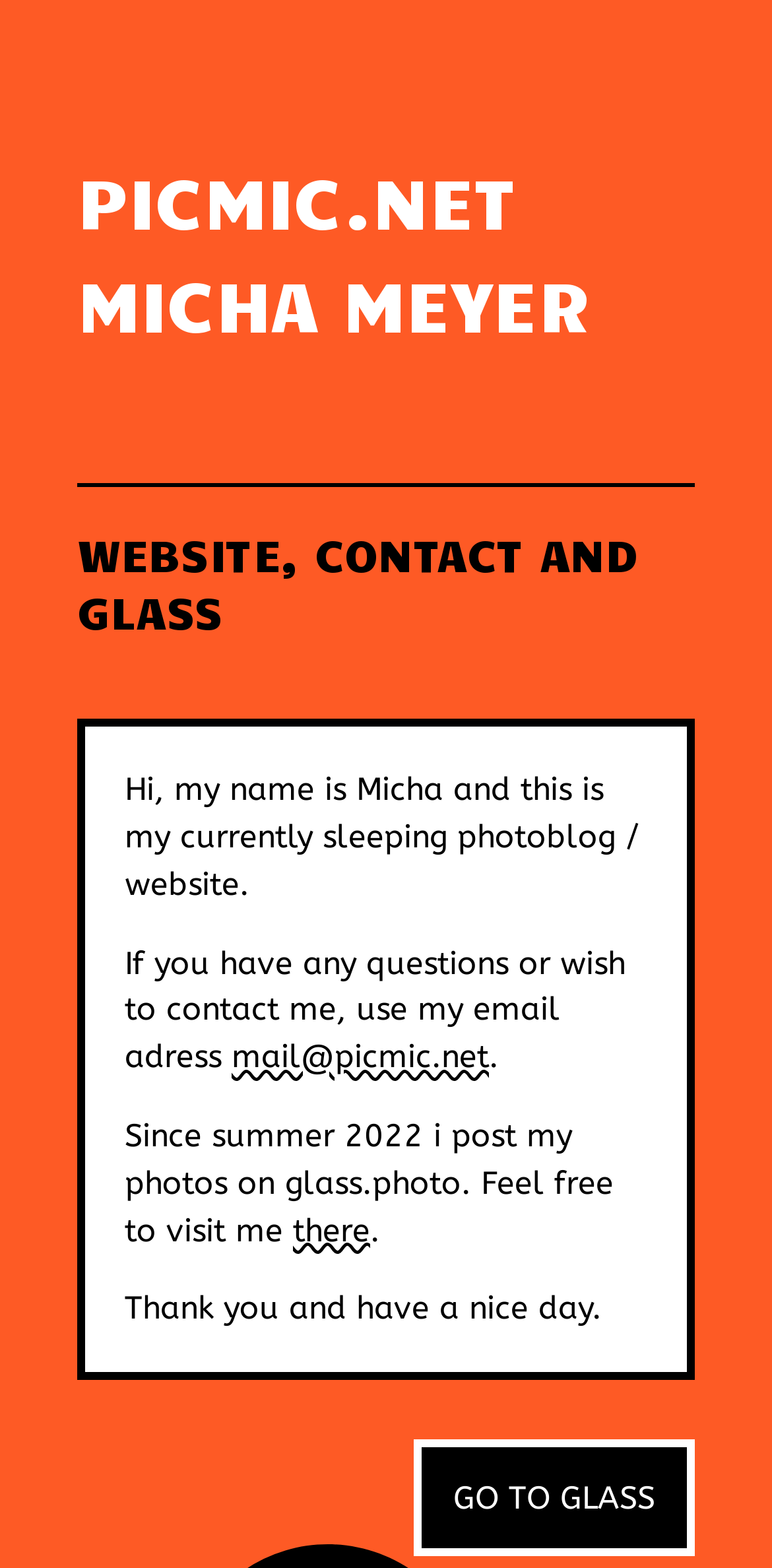Respond with a single word or phrase to the following question:
What is the alternative platform to visit?

glass